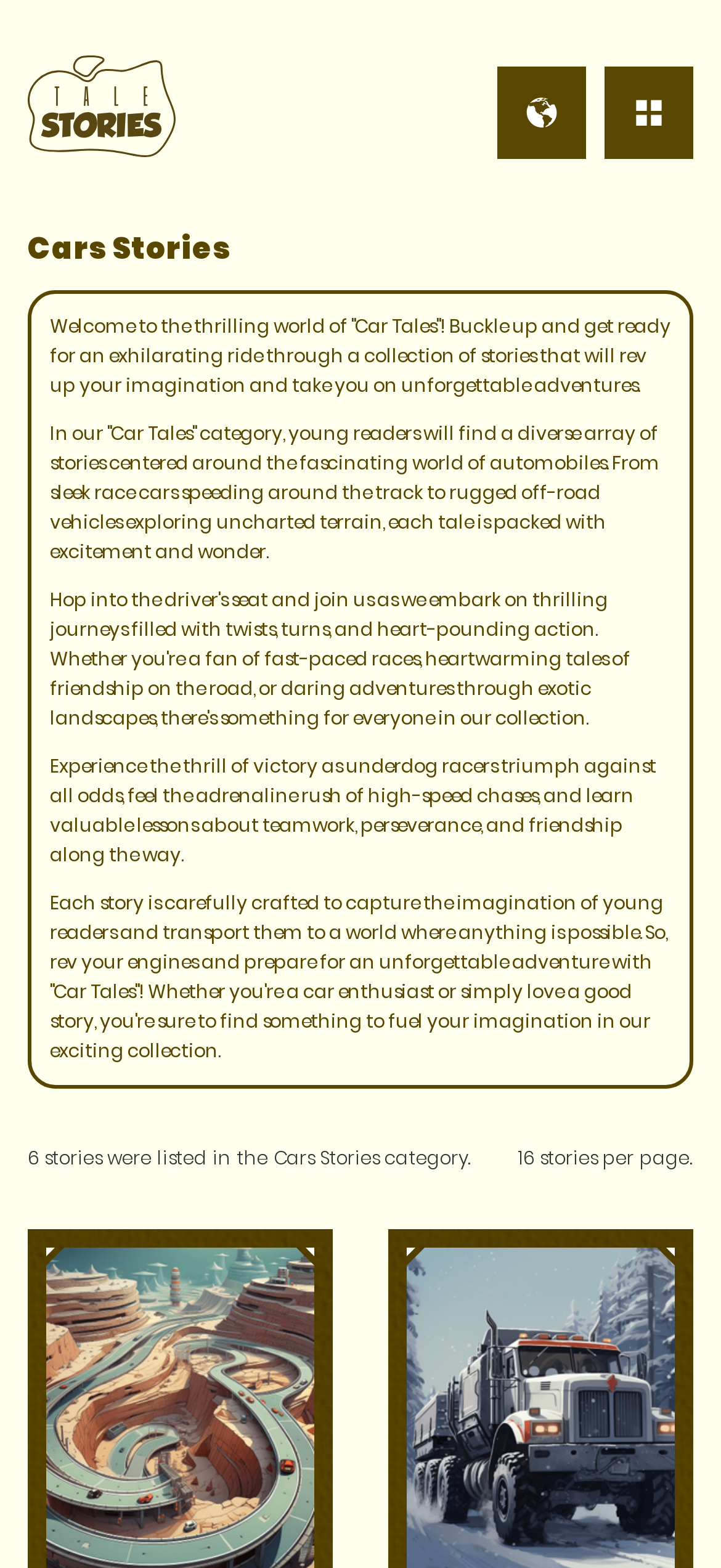Summarize the webpage comprehensively, mentioning all visible components.

The webpage is about "Car Tales", a collection of exciting stories for kids. At the top left corner, there is a logo of "Talestories" with a link to it. Next to the logo, there is a heading that reads "Cars Stories". 

Below the heading, there is a brief introduction to "Car Tales", which invites readers to embark on thrilling adventures through a collection of stories that will spark their imagination. This introduction is followed by three paragraphs of text that describe the types of stories that can be found in the "Car Tales" category, including stories about race cars, off-road vehicles, and lessons about teamwork and friendship.

Further down the page, there is a section that highlights the excitement and imagination that "Car Tales" has to offer, encouraging readers to explore the collection of stories. At the bottom left corner, there is a notification that 6 stories are listed in the "Cars Stories" category, and at the bottom right corner, there is a note that 16 stories are displayed per page.